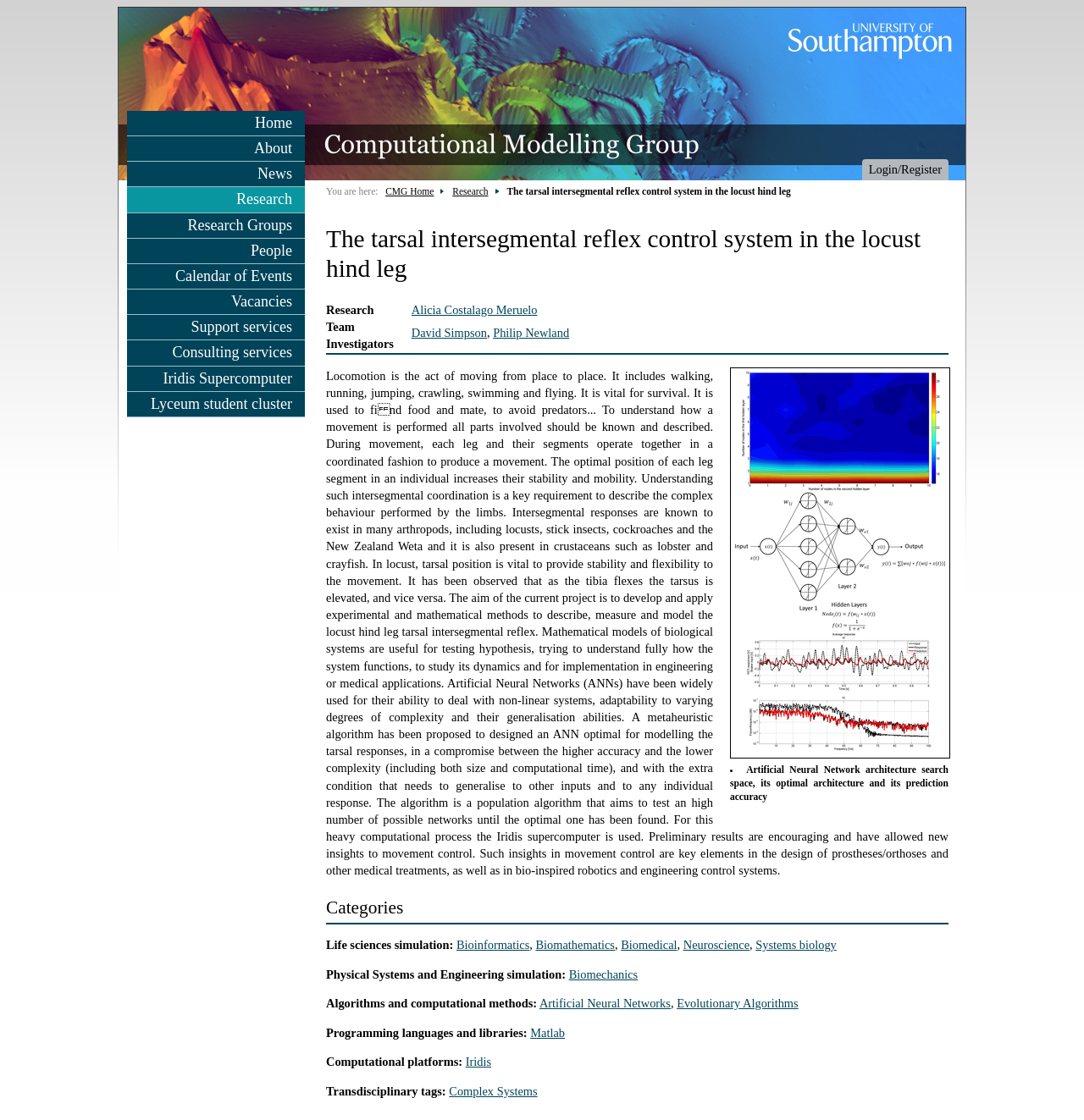Identify the bounding box coordinates for the region to click in order to carry out this instruction: "Read about 'Renewable energy investment to double this decade'". Provide the coordinates using four float numbers between 0 and 1, formatted as [left, top, right, bottom].

None